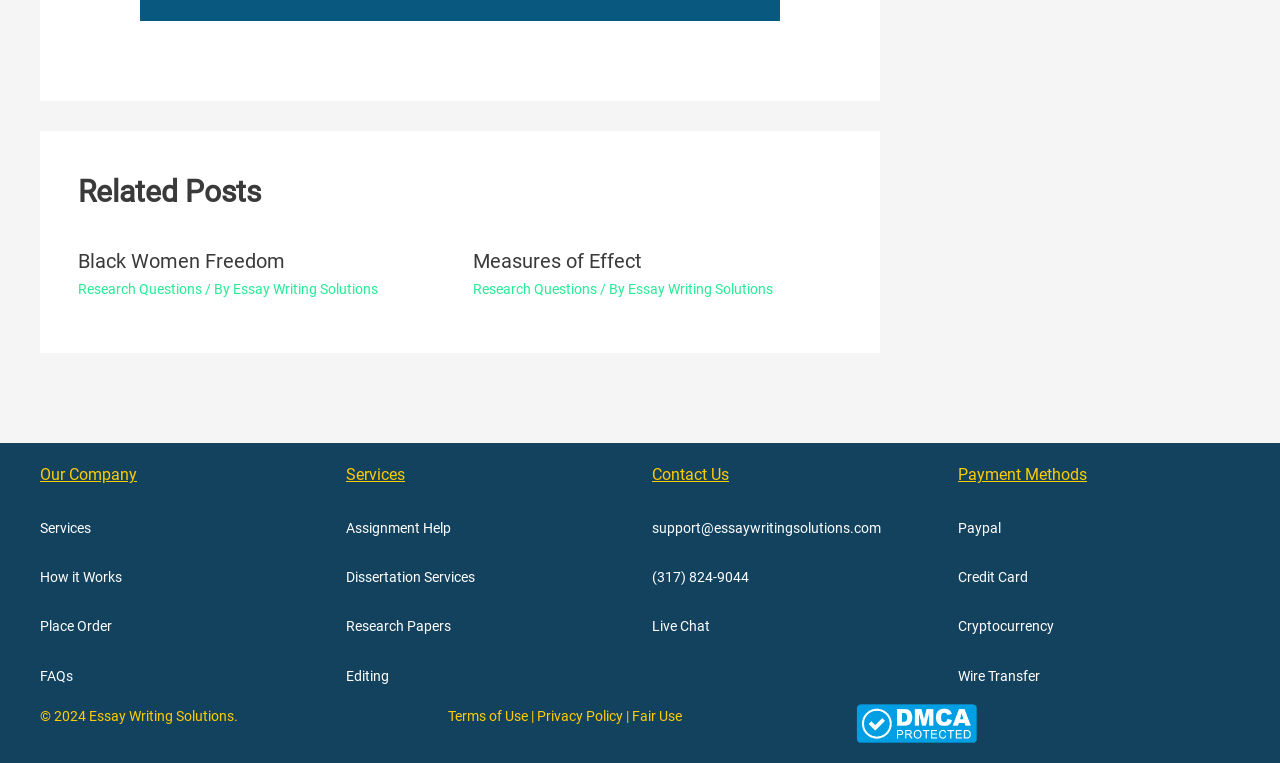How many links are under the 'Services' section?
Please provide a single word or phrase based on the screenshot.

4